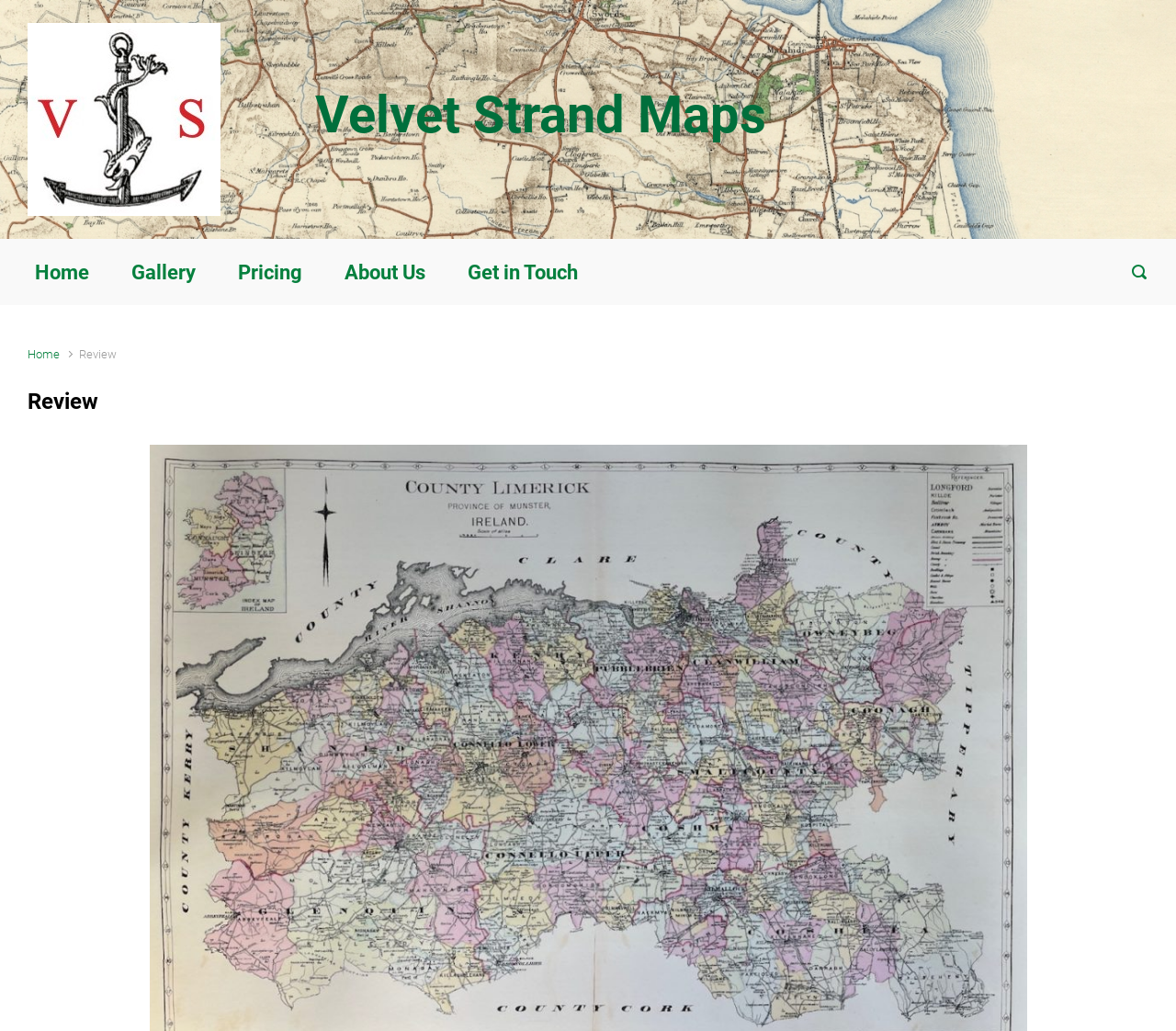What is the purpose of the textbox at the top right of the page?
Please give a detailed and elaborate explanation in response to the question.

The textbox at the top right of the page is labeled 'Search', indicating that it is intended for users to search for something on the website.